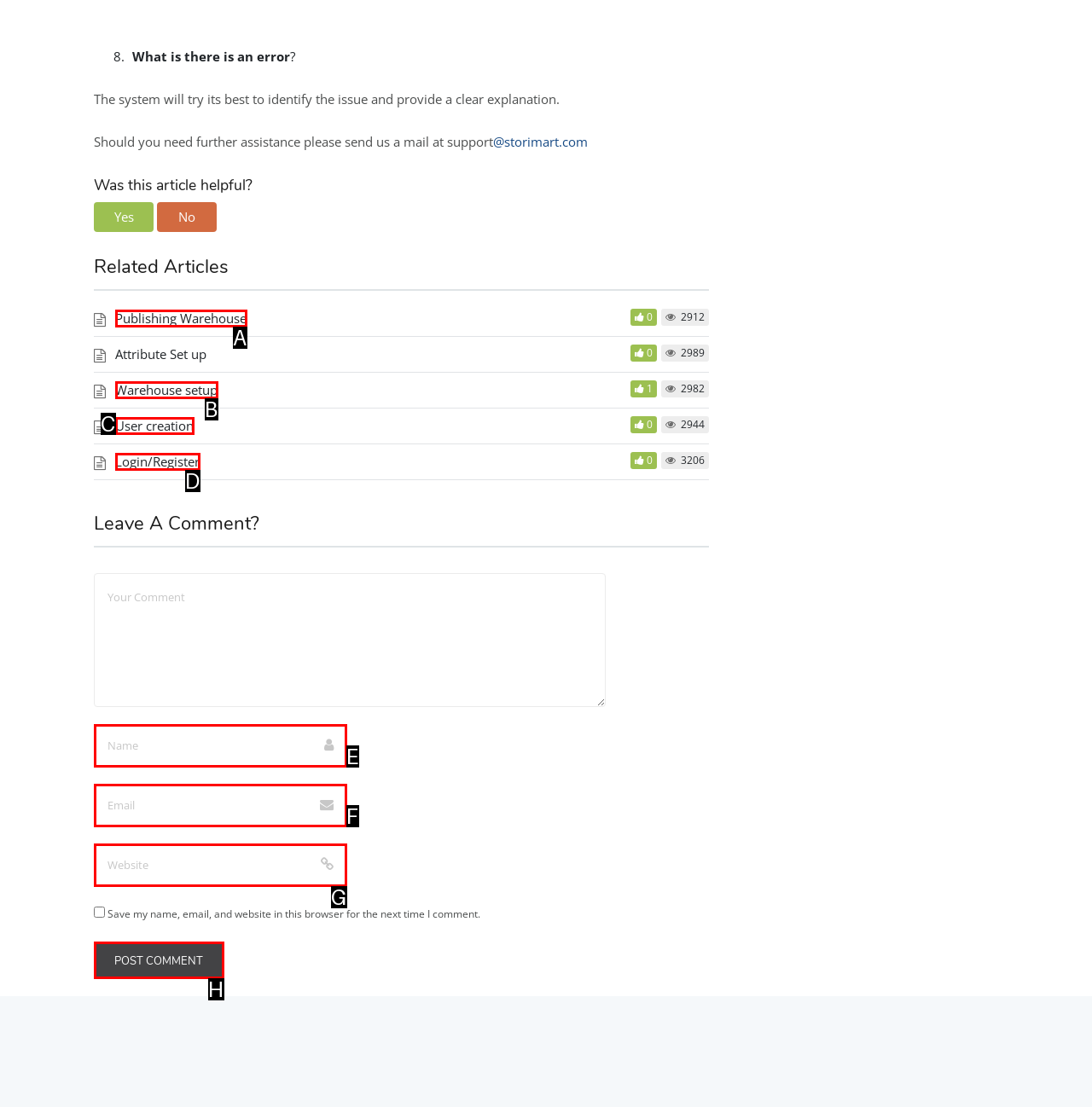Identify the correct UI element to click on to achieve the task: Post a comment. Provide the letter of the appropriate element directly from the available choices.

H